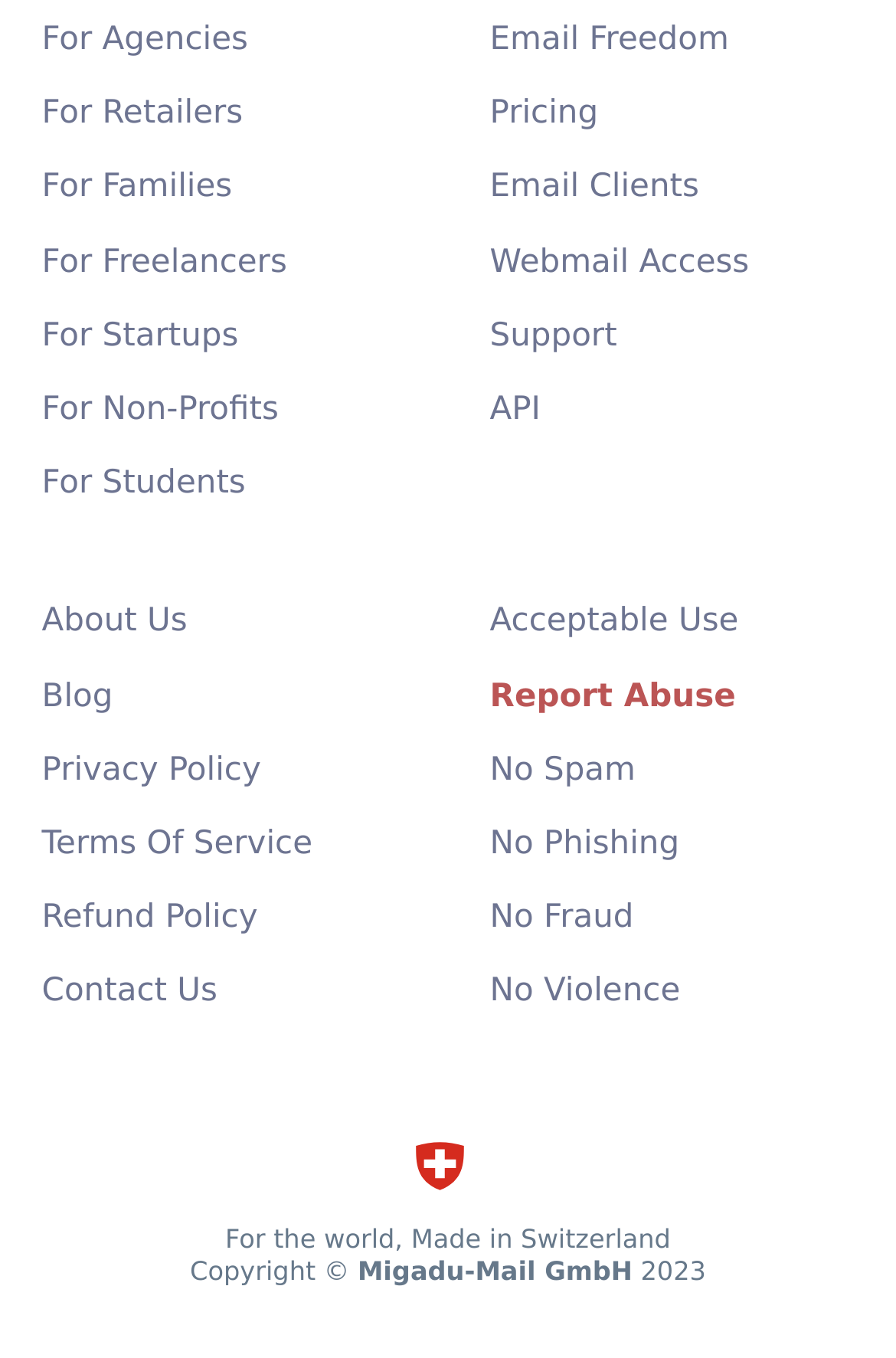From the element description: "API", extract the bounding box coordinates of the UI element. The coordinates should be expressed as four float numbers between 0 and 1, in the order [left, top, right, bottom].

[0.536, 0.283, 0.614, 0.324]